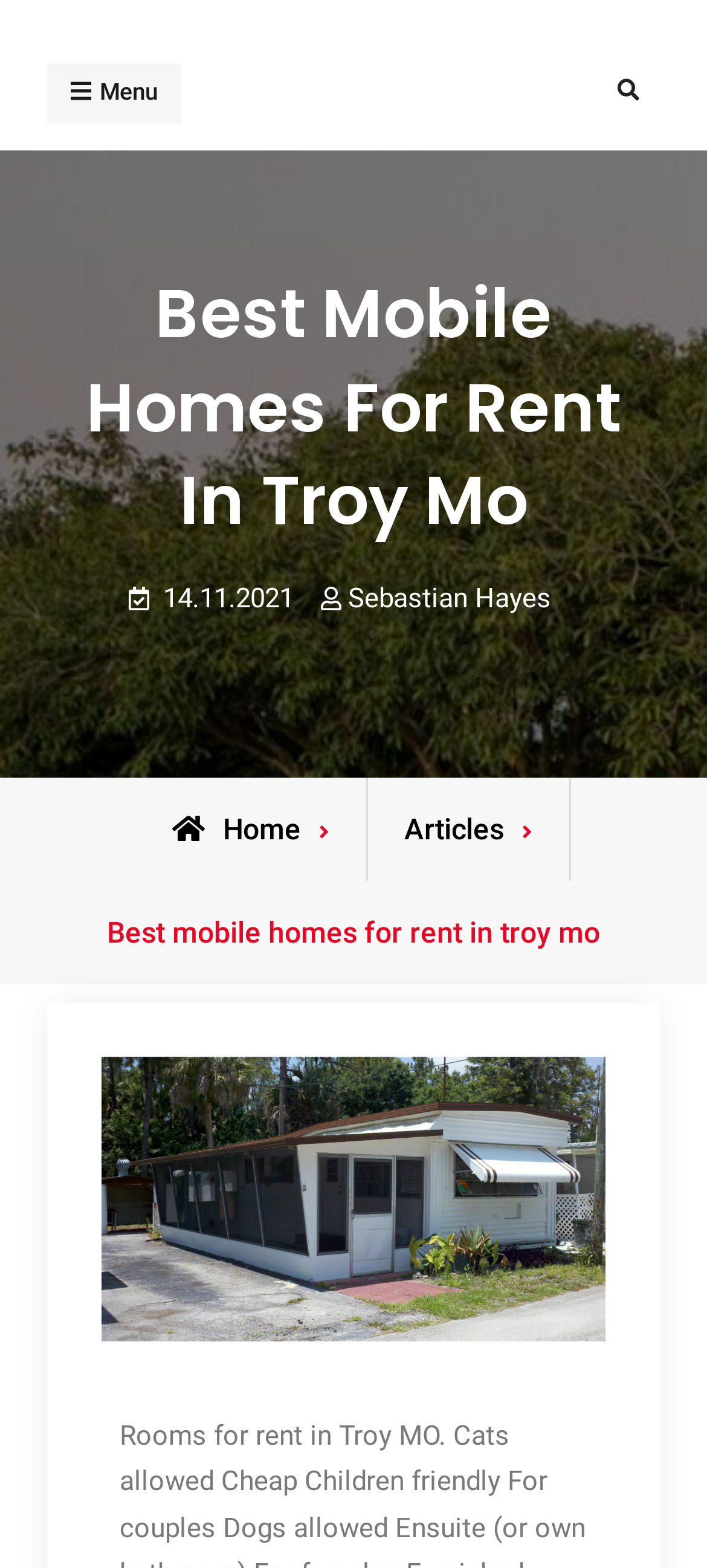What is the date of the article?
Look at the screenshot and provide an in-depth answer.

I found the date of the article by looking at the link element with the text '14.11.2021' which is located at the coordinates [0.231, 0.371, 0.415, 0.392]. This element is a child of the root element and is likely to be the date of the article.